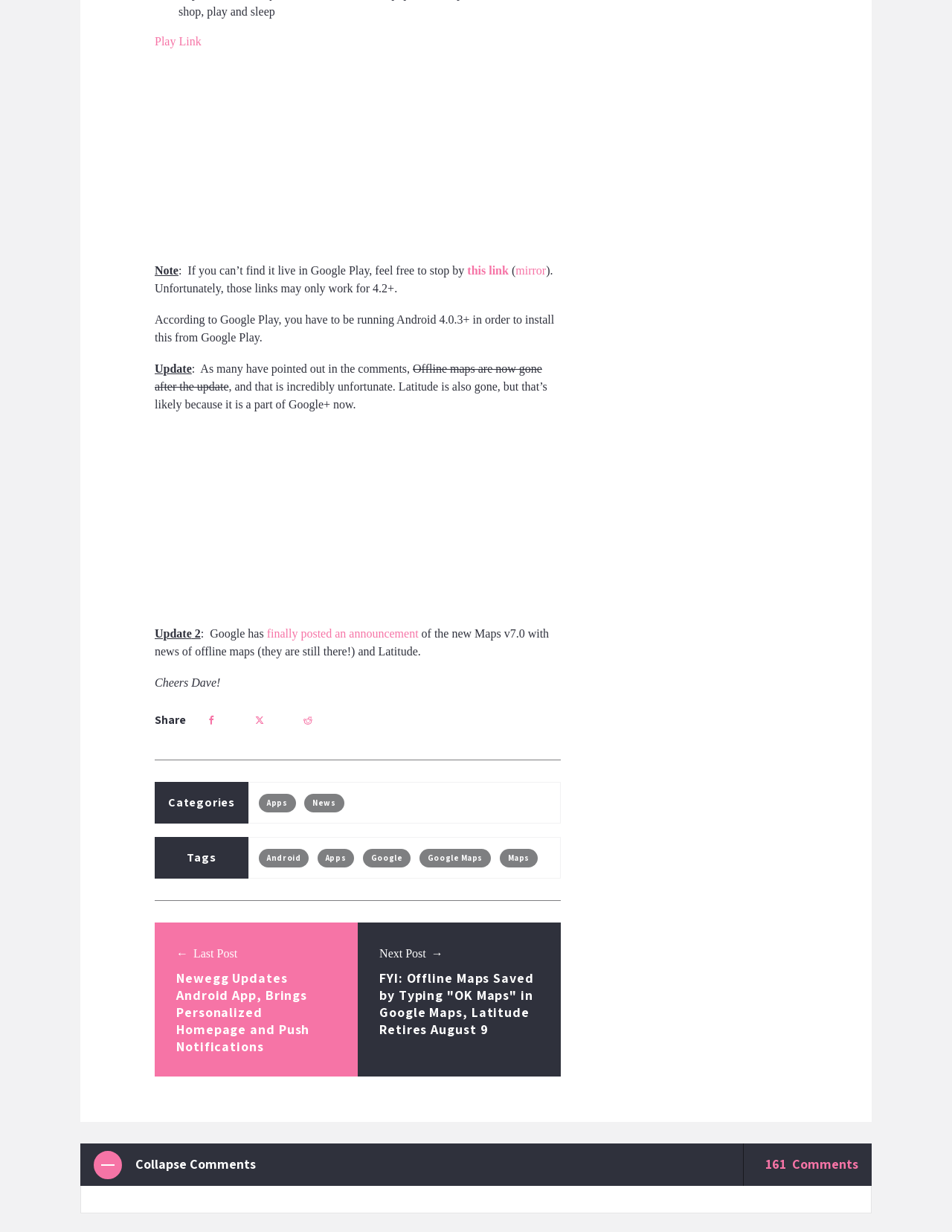Please find the bounding box coordinates of the element's region to be clicked to carry out this instruction: "Share the post".

[0.162, 0.578, 0.195, 0.591]